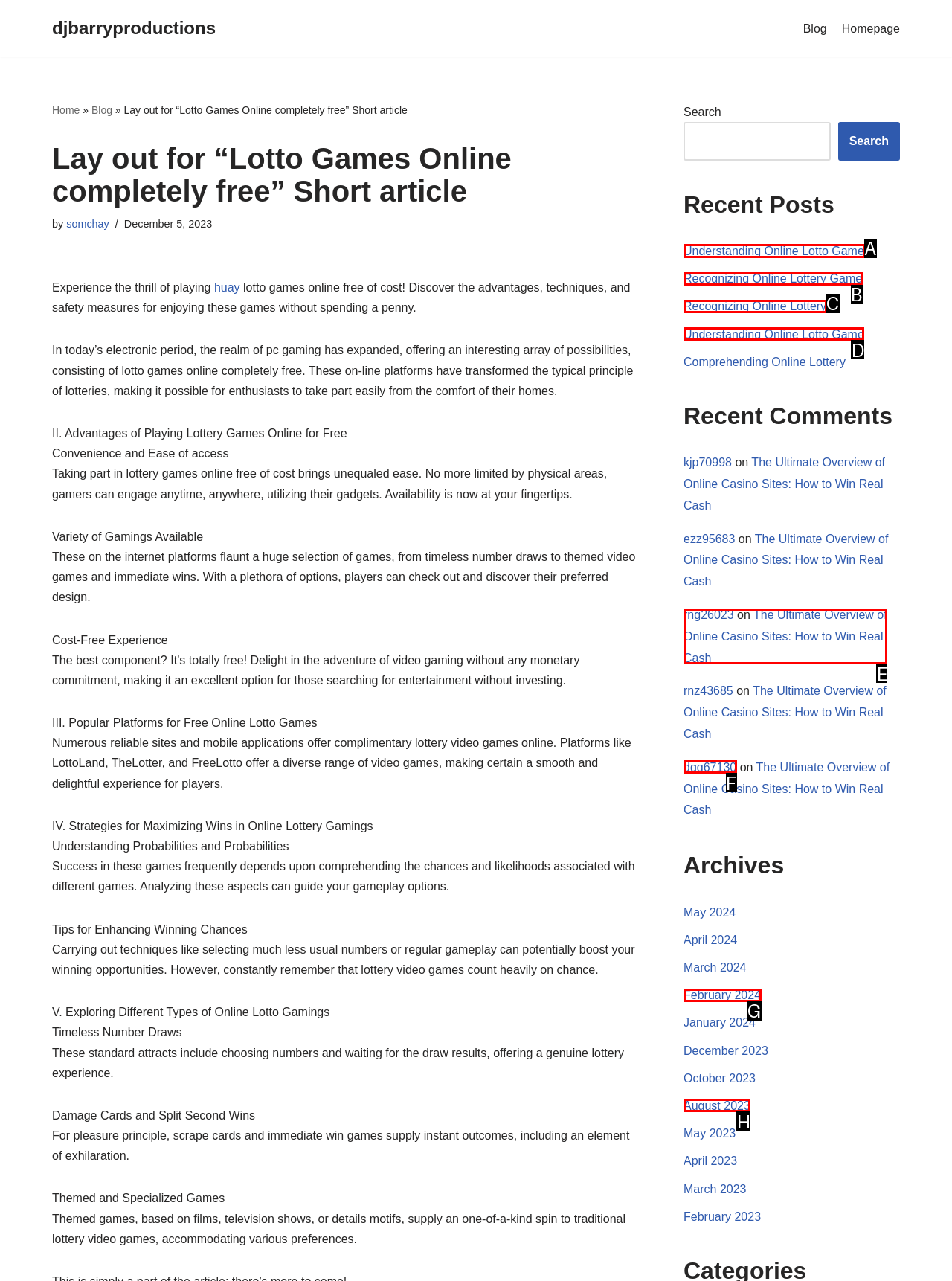Tell me which one HTML element I should click to complete the following task: Read the recent post Answer with the option's letter from the given choices directly.

A